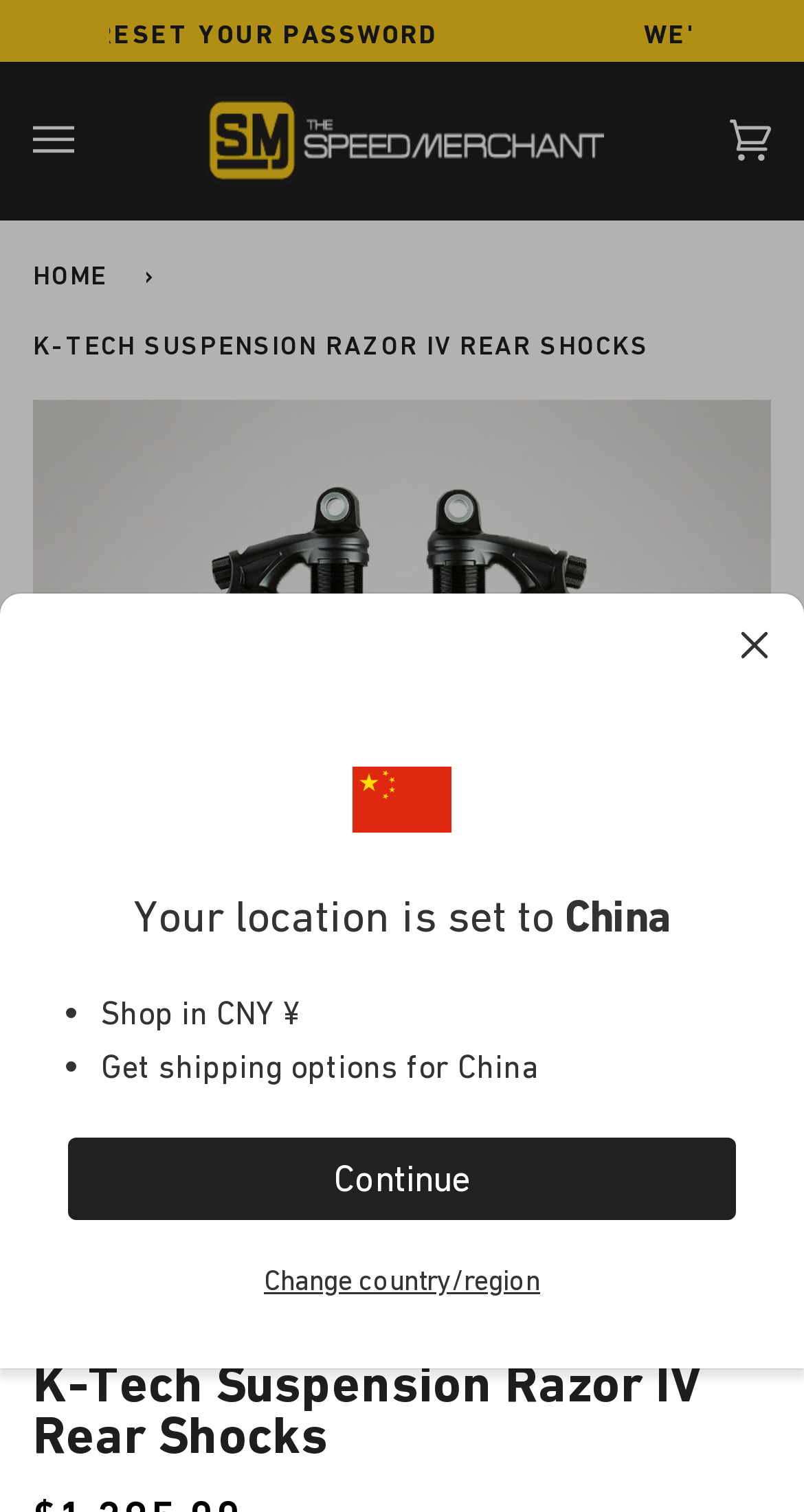Determine the coordinates of the bounding box that should be clicked to complete the instruction: "View the cart". The coordinates should be represented by four float numbers between 0 and 1: [left, top, right, bottom].

[0.805, 0.041, 0.959, 0.144]